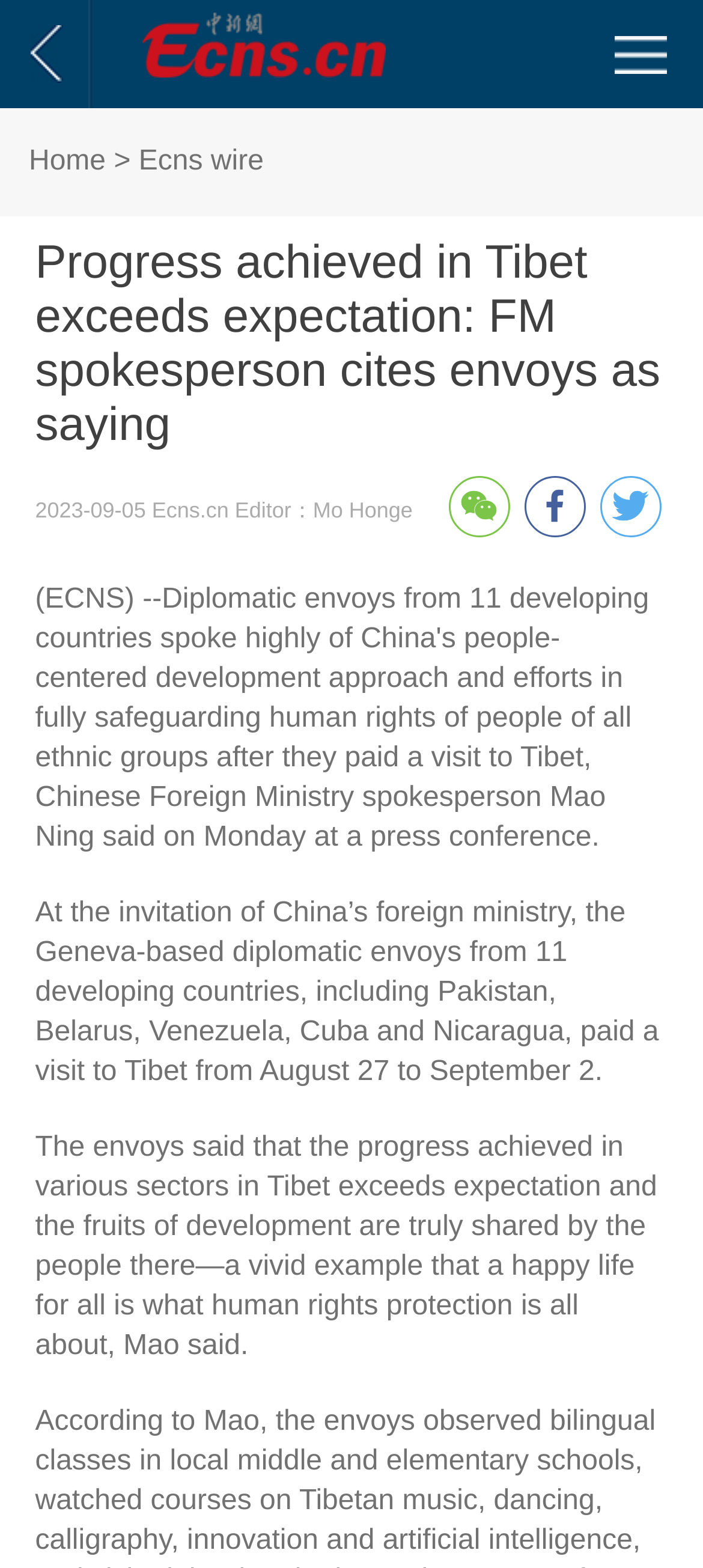Give a one-word or short phrase answer to the question: 
What is the name of the news agency?

Ecns